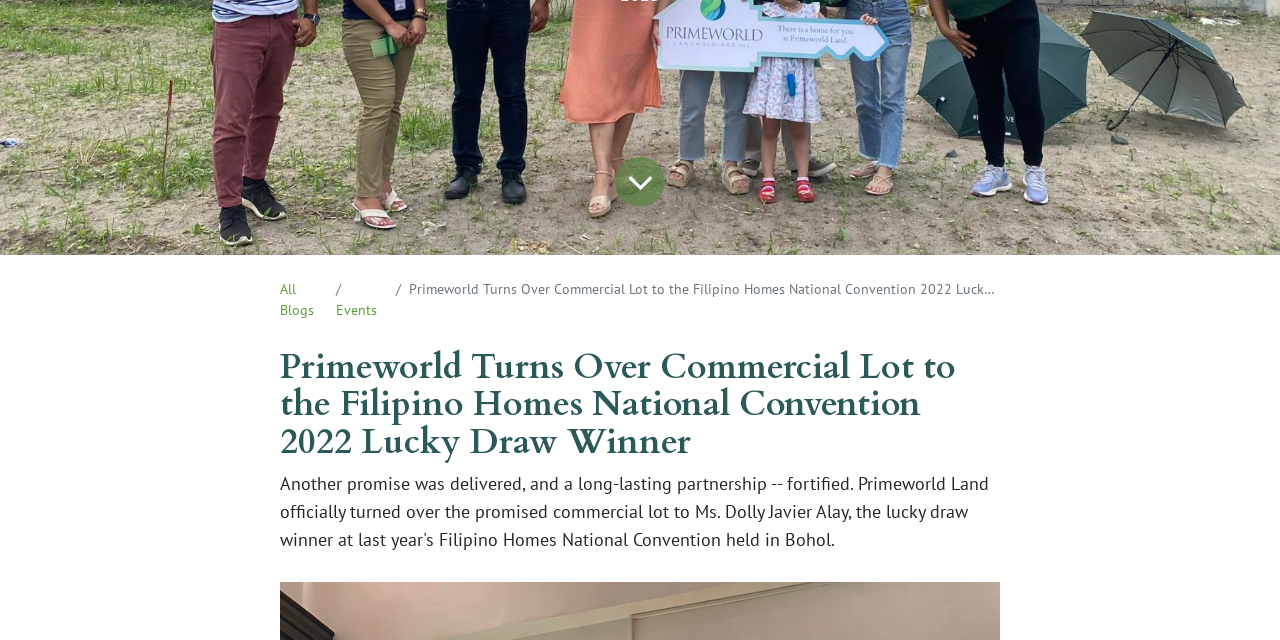Predict the bounding box coordinates of the UI element that matches this description: "All Blogs". The coordinates should be in the format [left, top, right, bottom] with each value between 0 and 1.

[0.219, 0.438, 0.245, 0.498]